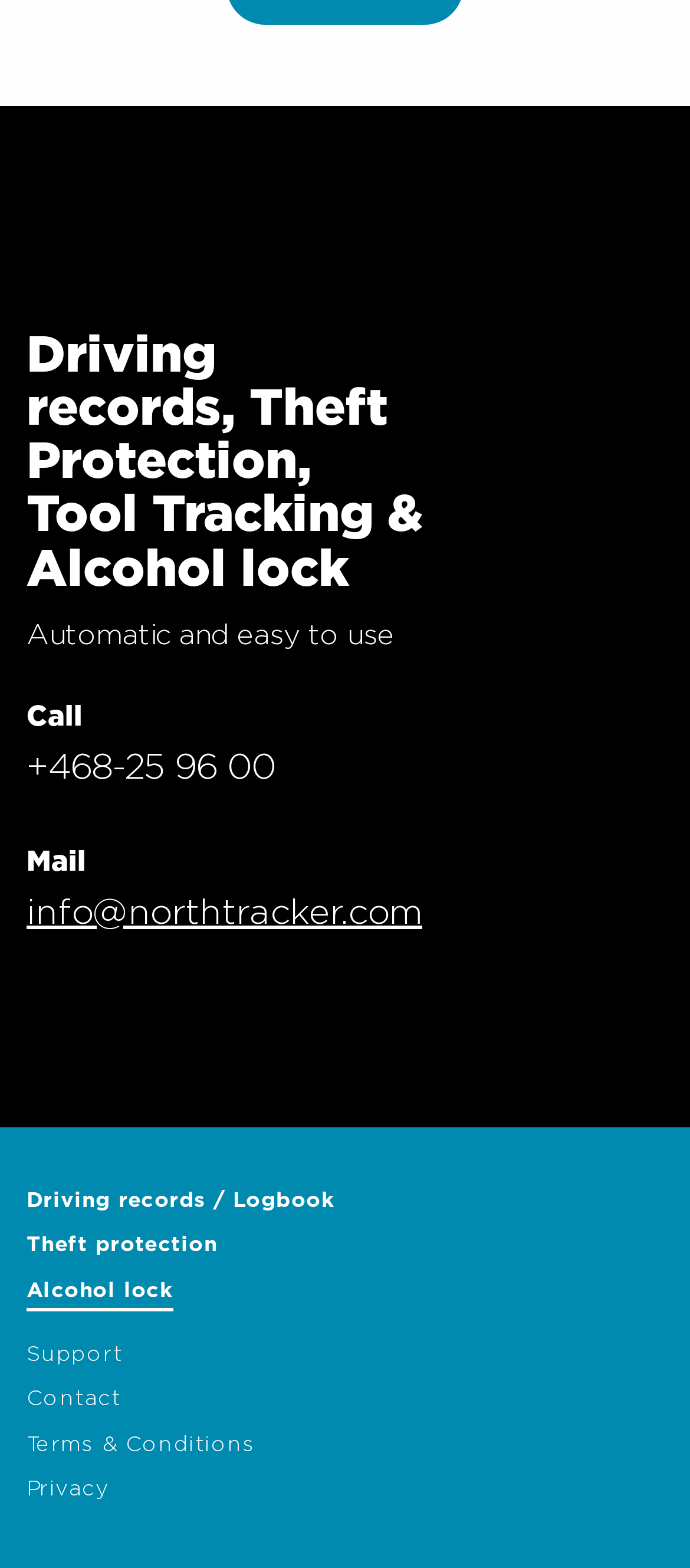Please identify the bounding box coordinates of the element's region that should be clicked to execute the following instruction: "View the Driving records / Logbook page". The bounding box coordinates must be four float numbers between 0 and 1, i.e., [left, top, right, bottom].

[0.038, 0.755, 0.485, 0.777]